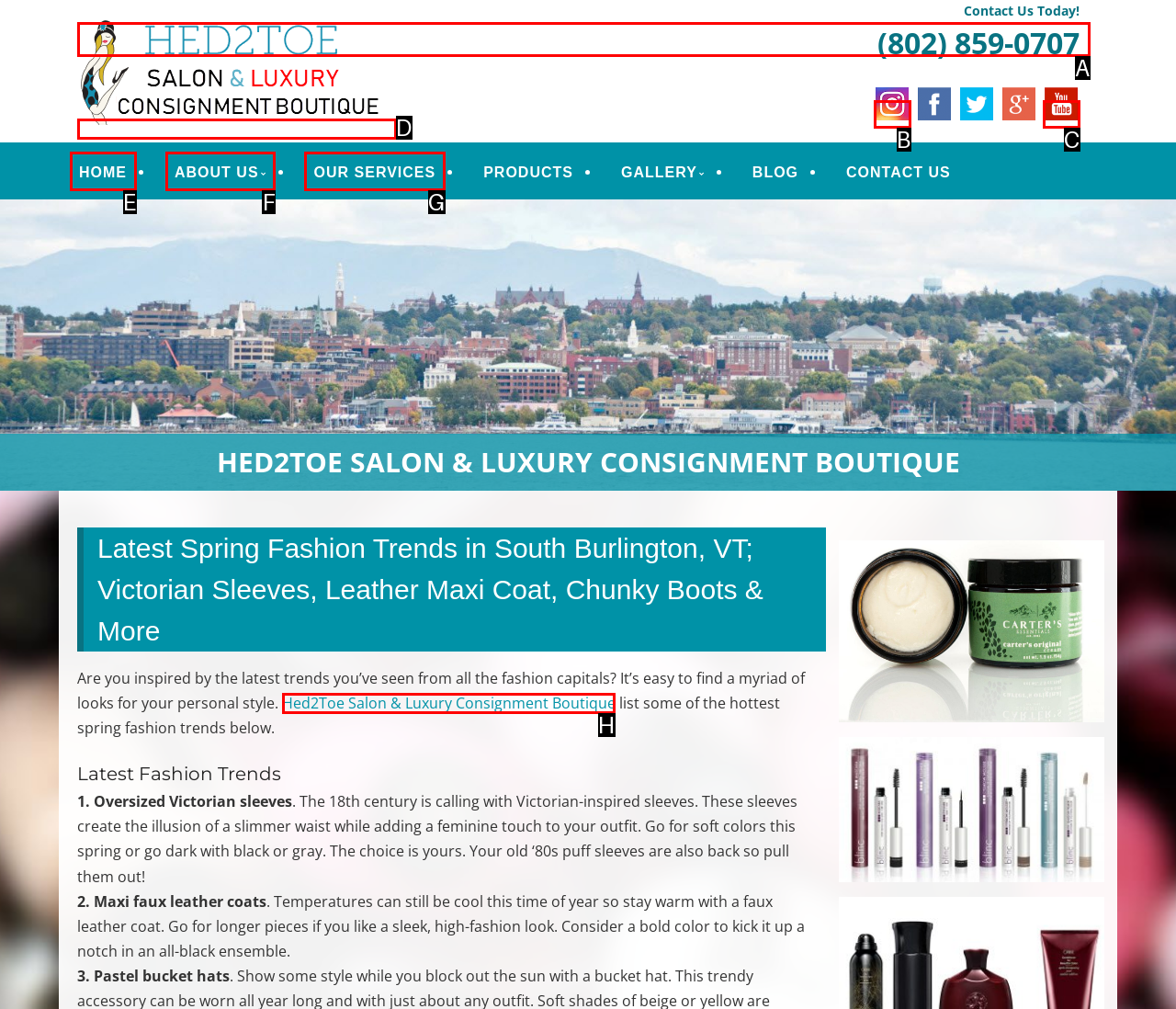Point out the HTML element I should click to achieve the following: Click on the 'Hed2Toe Salon & Luxury Consignment Boutique' link Reply with the letter of the selected element.

H